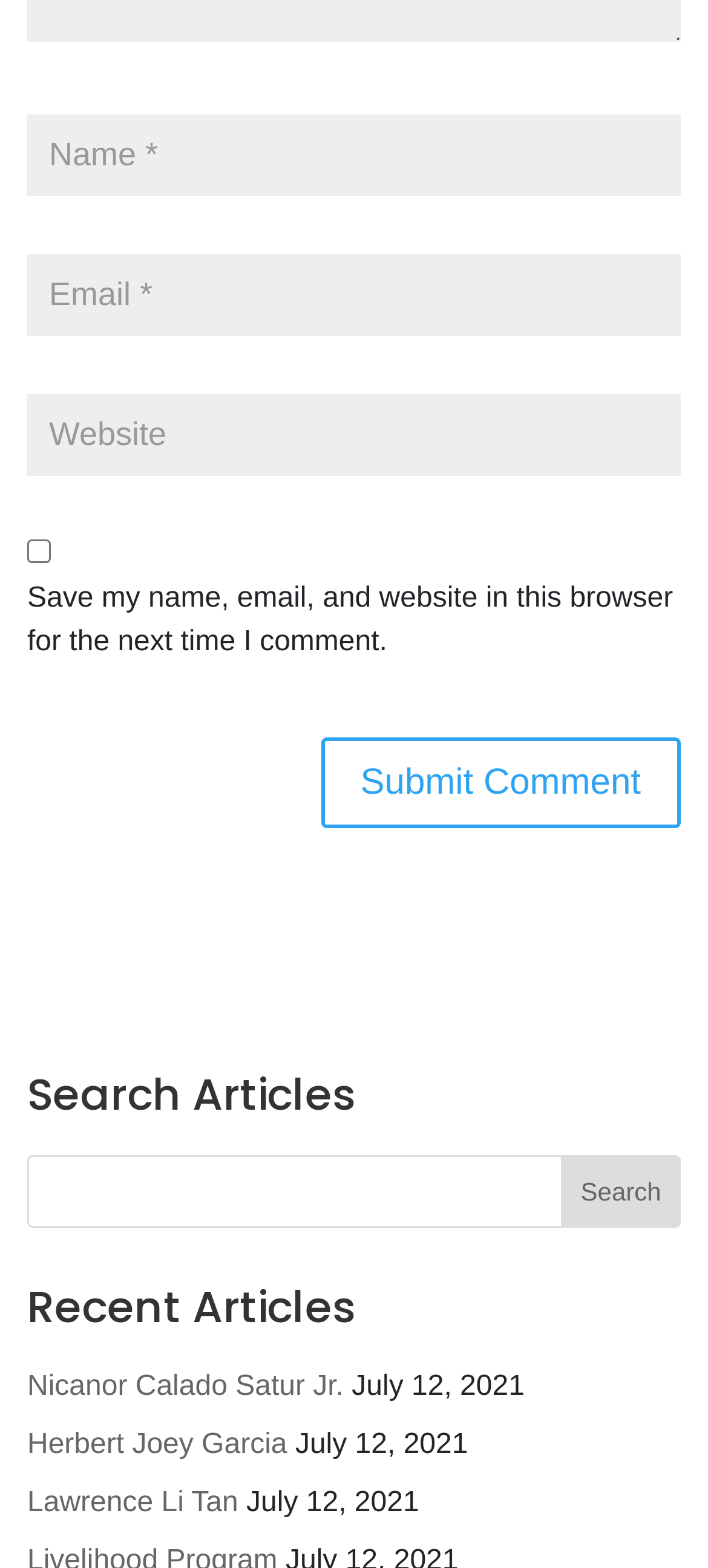What is the date of the second article?
We need a detailed and exhaustive answer to the question. Please elaborate.

The second article is listed under the 'Recent Articles' section and has a static text labeled 'July 12, 2021', indicating that this is the date of the article.